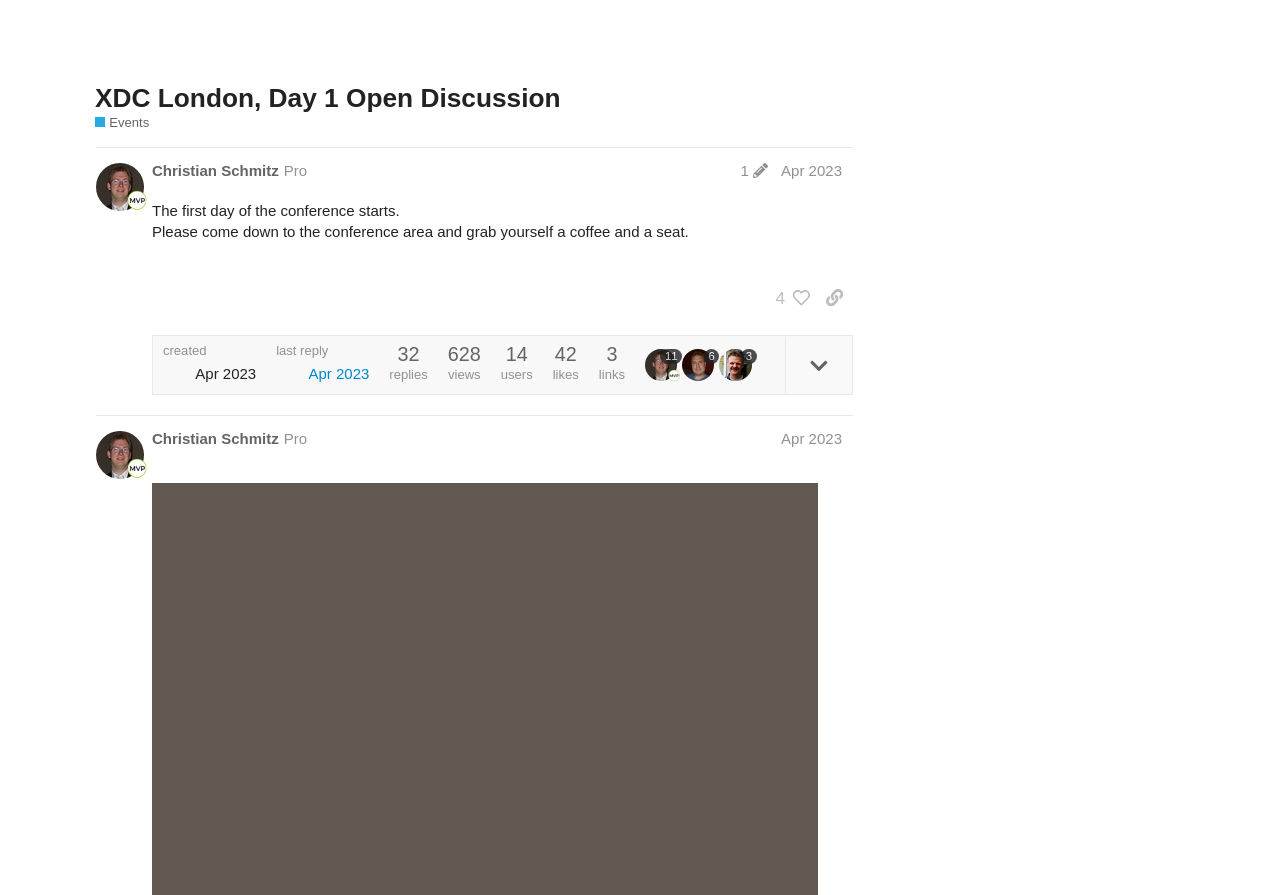Analyze the image and give a detailed response to the question:
Who is the author of the first post?

I looked at the first region with the label 'post #X by @username' and found the link 'GarryPettet' inside it, which indicates that GarryPettet is the author of the first post.